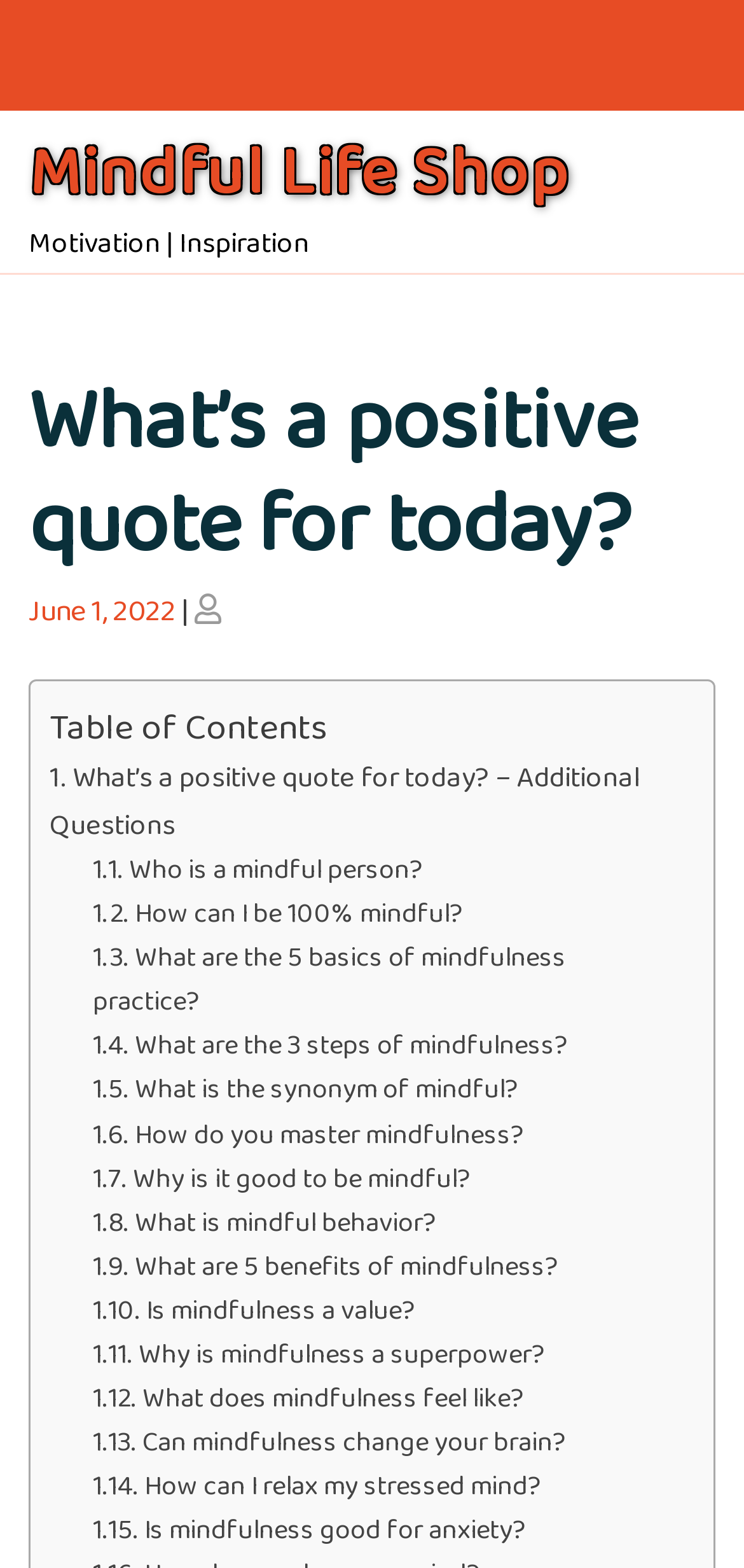Answer the following inquiry with a single word or phrase:
What is the title of the first question in the table of contents?

What’s a positive quote for today?